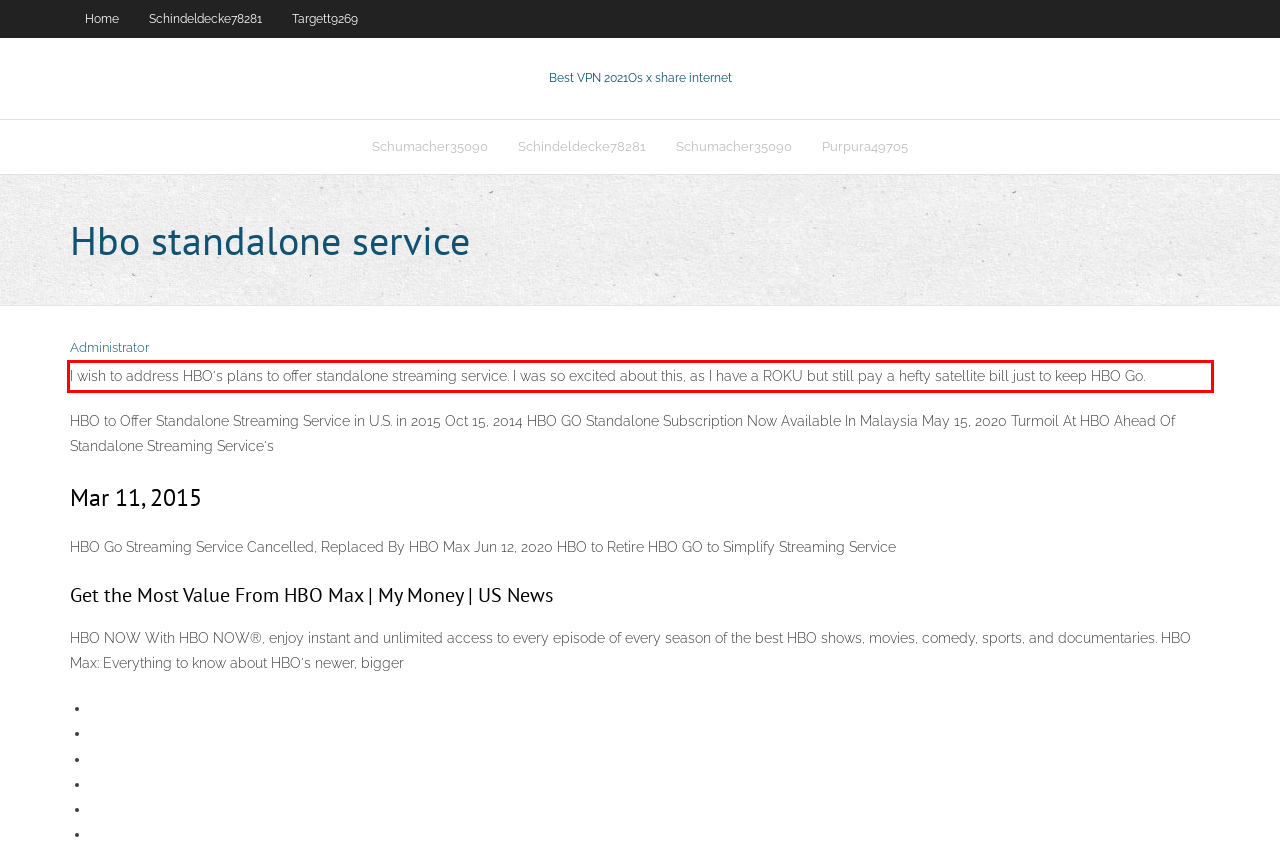Locate the red bounding box in the provided webpage screenshot and use OCR to determine the text content inside it.

I wish to address HBO's plans to offer standalone streaming service. I was so excited about this, as I have a ROKU but still pay a hefty satellite bill just to keep HBO Go.